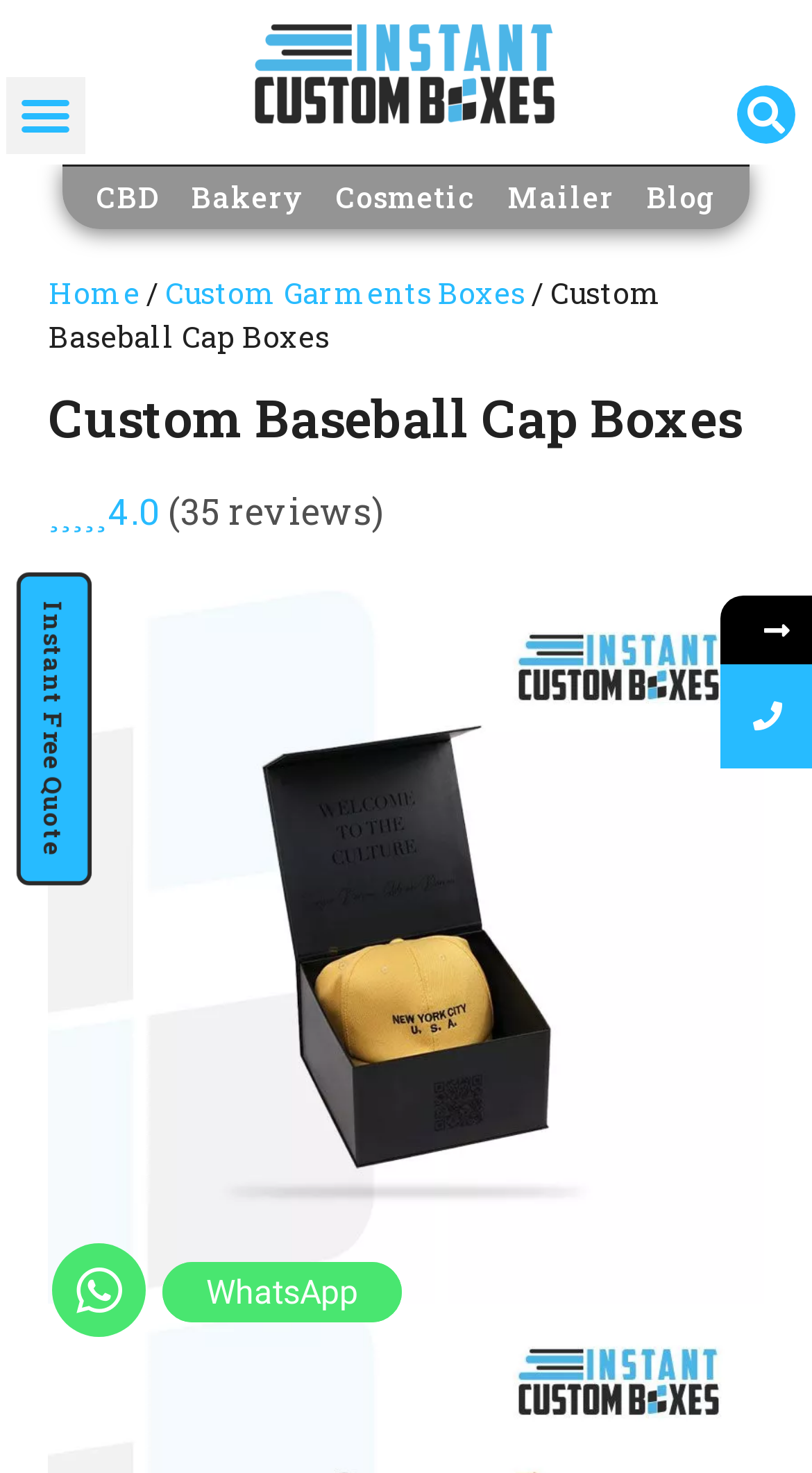Specify the bounding box coordinates of the area that needs to be clicked to achieve the following instruction: "Get an instant free quote".

[0.018, 0.384, 0.115, 0.606]